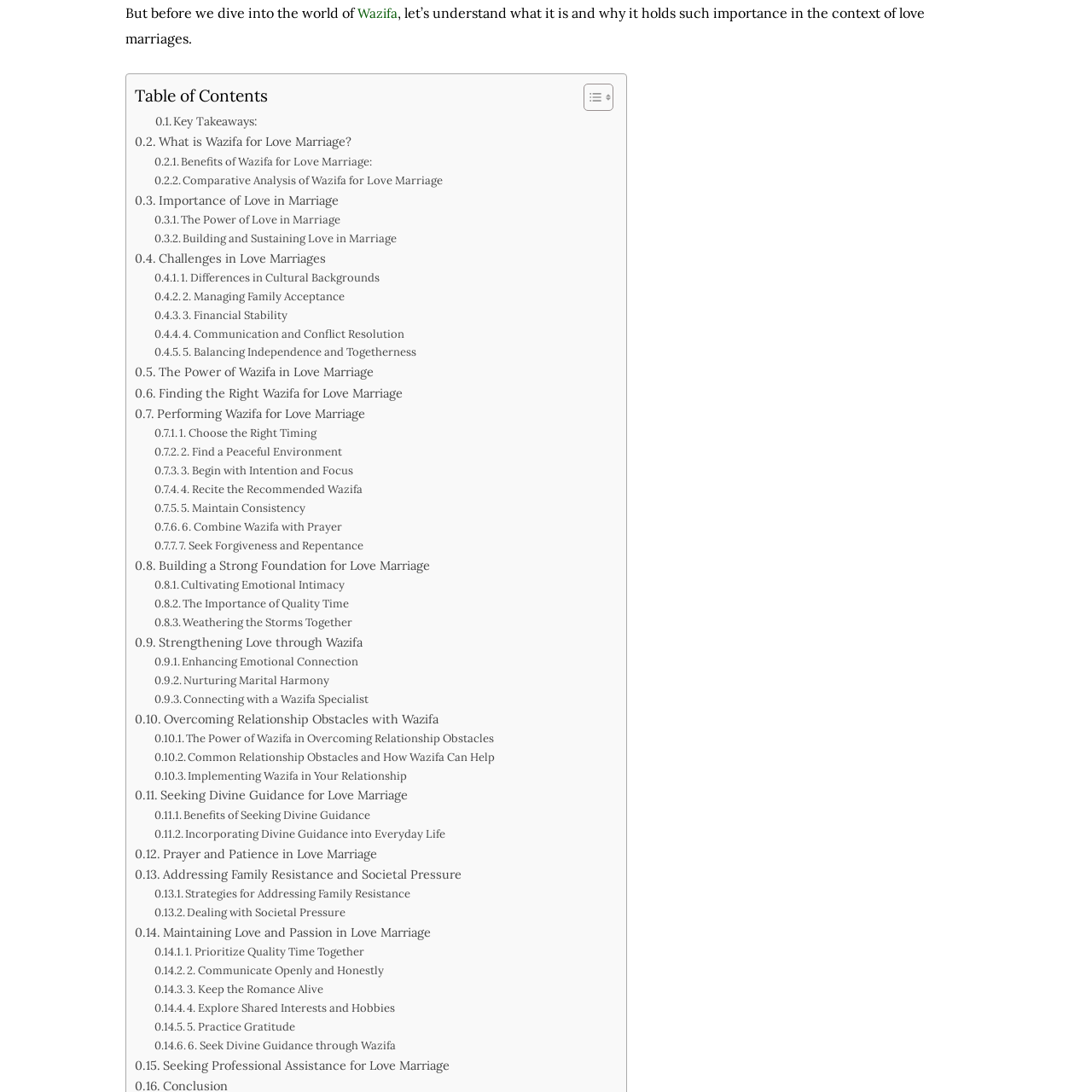How can one overcome relationship obstacles with Wazifa?
Based on the image, provide a one-word or brief-phrase response.

Through implementation